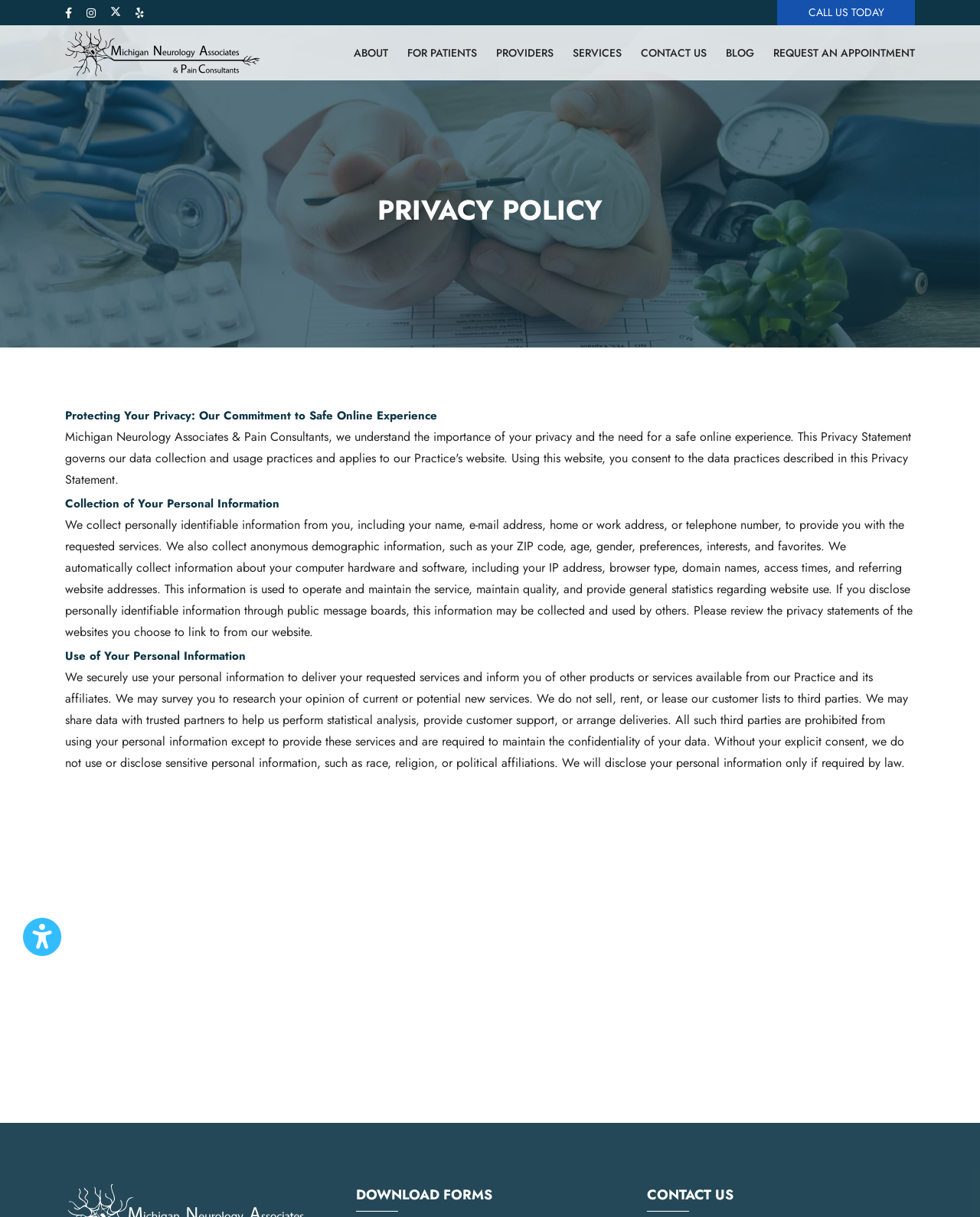Please identify the bounding box coordinates of the region to click in order to complete the given instruction: "Click CALL US TODAY". The coordinates should be four float numbers between 0 and 1, i.e., [left, top, right, bottom].

[0.793, 0.0, 0.934, 0.021]